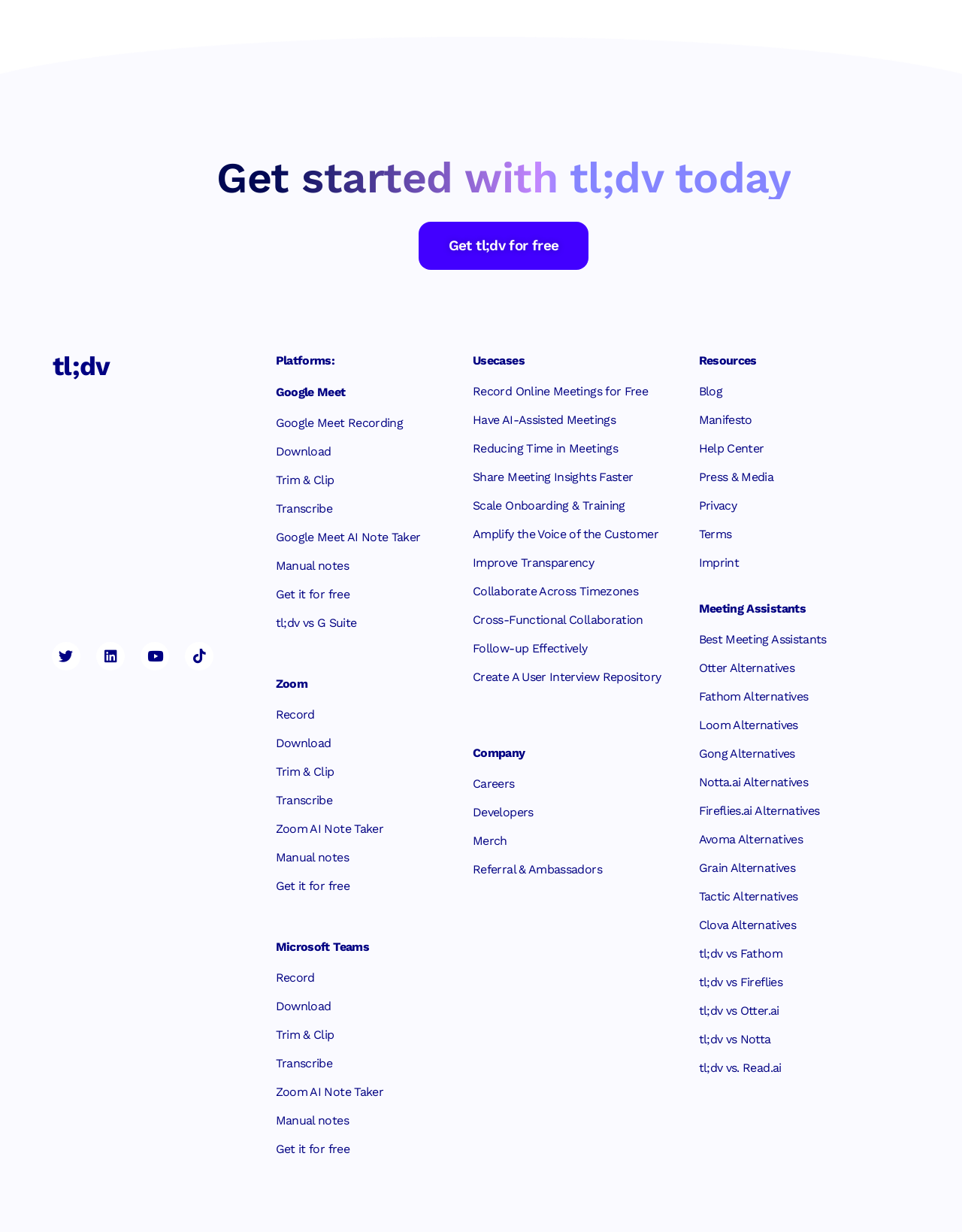What is the 'Meeting Assistants' section about?
Please respond to the question with as much detail as possible.

The 'Meeting Assistants' section on the webpage seems to be comparing various meeting assistants, including Otter, Fathom, Loom, and others. This section provides links to comparisons between tl;dv and other meeting assistants, highlighting its unique features and advantages.